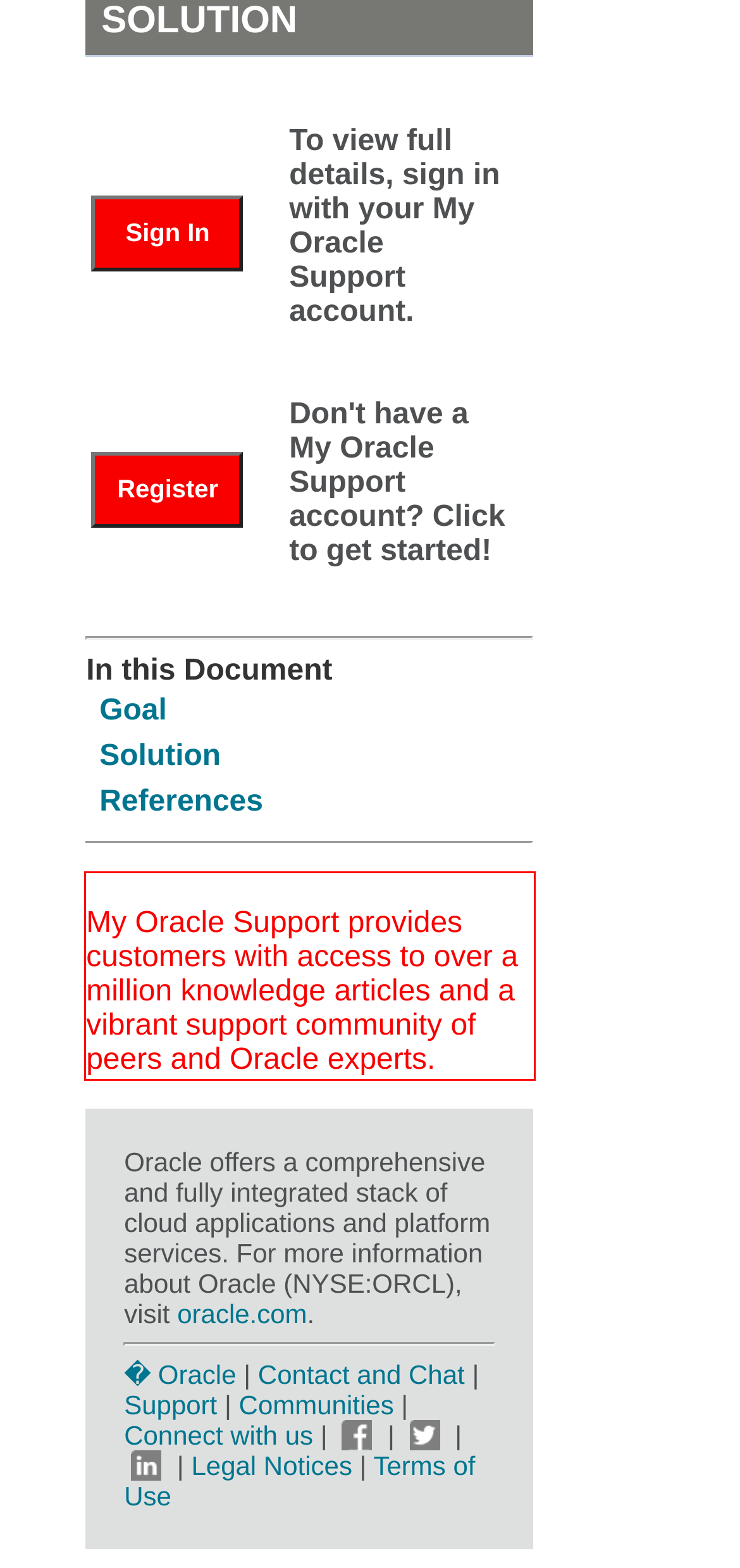There is a UI element on the webpage screenshot marked by a red bounding box. Extract and generate the text content from within this red box.

My Oracle Support provides customers with access to over a million knowledge articles and a vibrant support community of peers and Oracle experts.